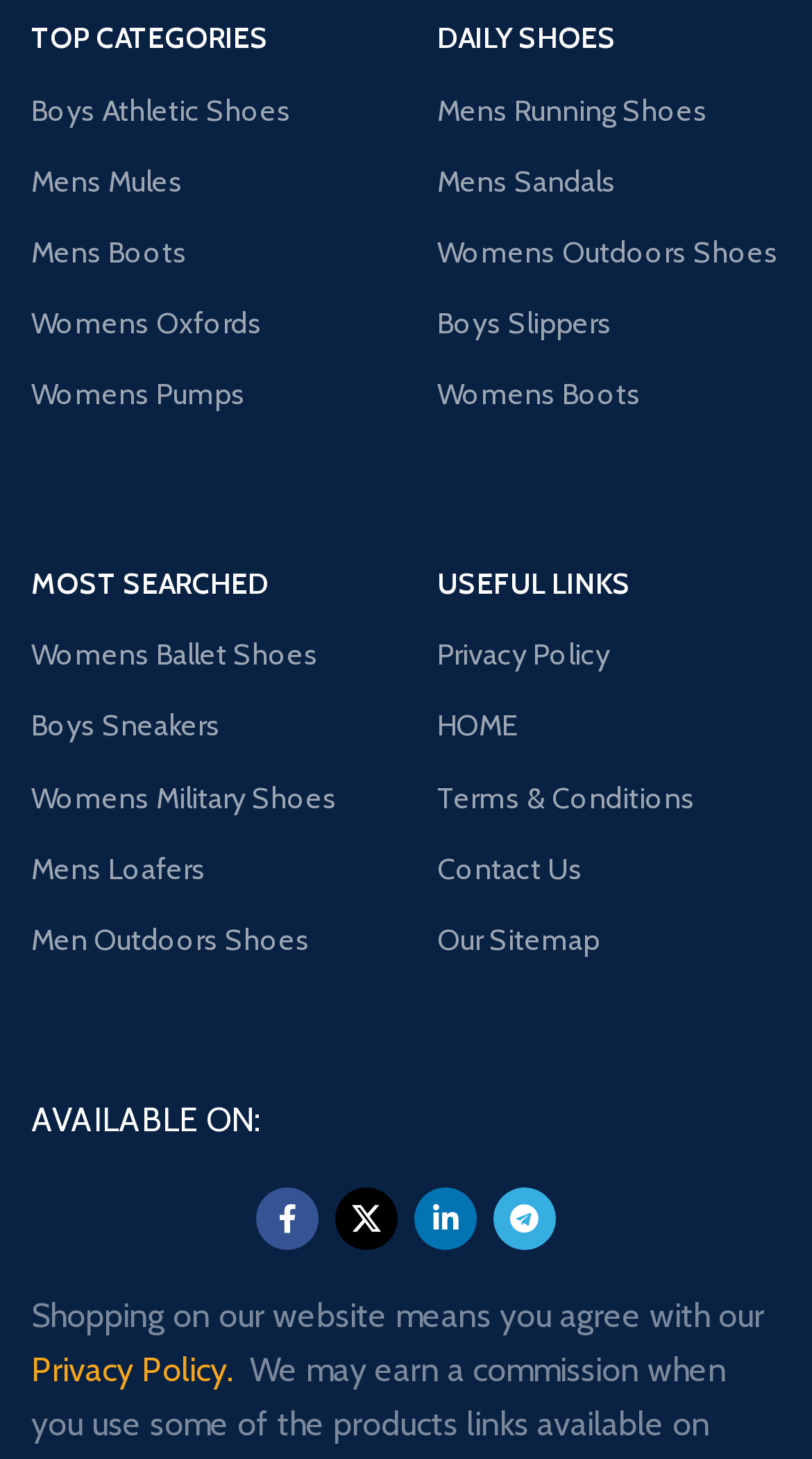What are the top categories on this website?
Provide a one-word or short-phrase answer based on the image.

Boys Athletic Shoes, etc.